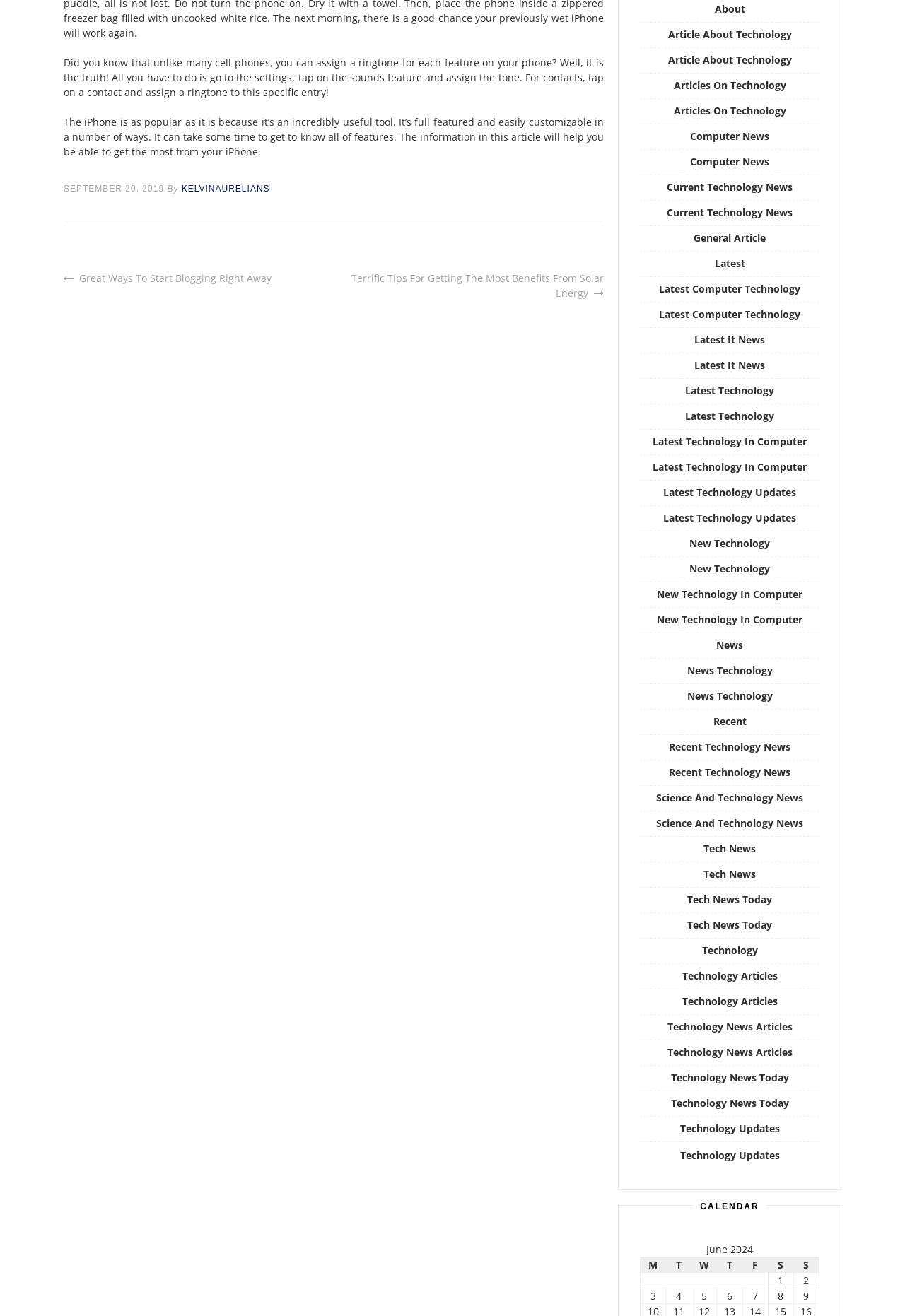Based on the element description kelvinaurelians, identify the bounding box of the UI element in the given webpage screenshot. The coordinates should be in the format (top-left x, top-left y, bottom-right x, bottom-right y) and must be between 0 and 1.

[0.201, 0.139, 0.298, 0.147]